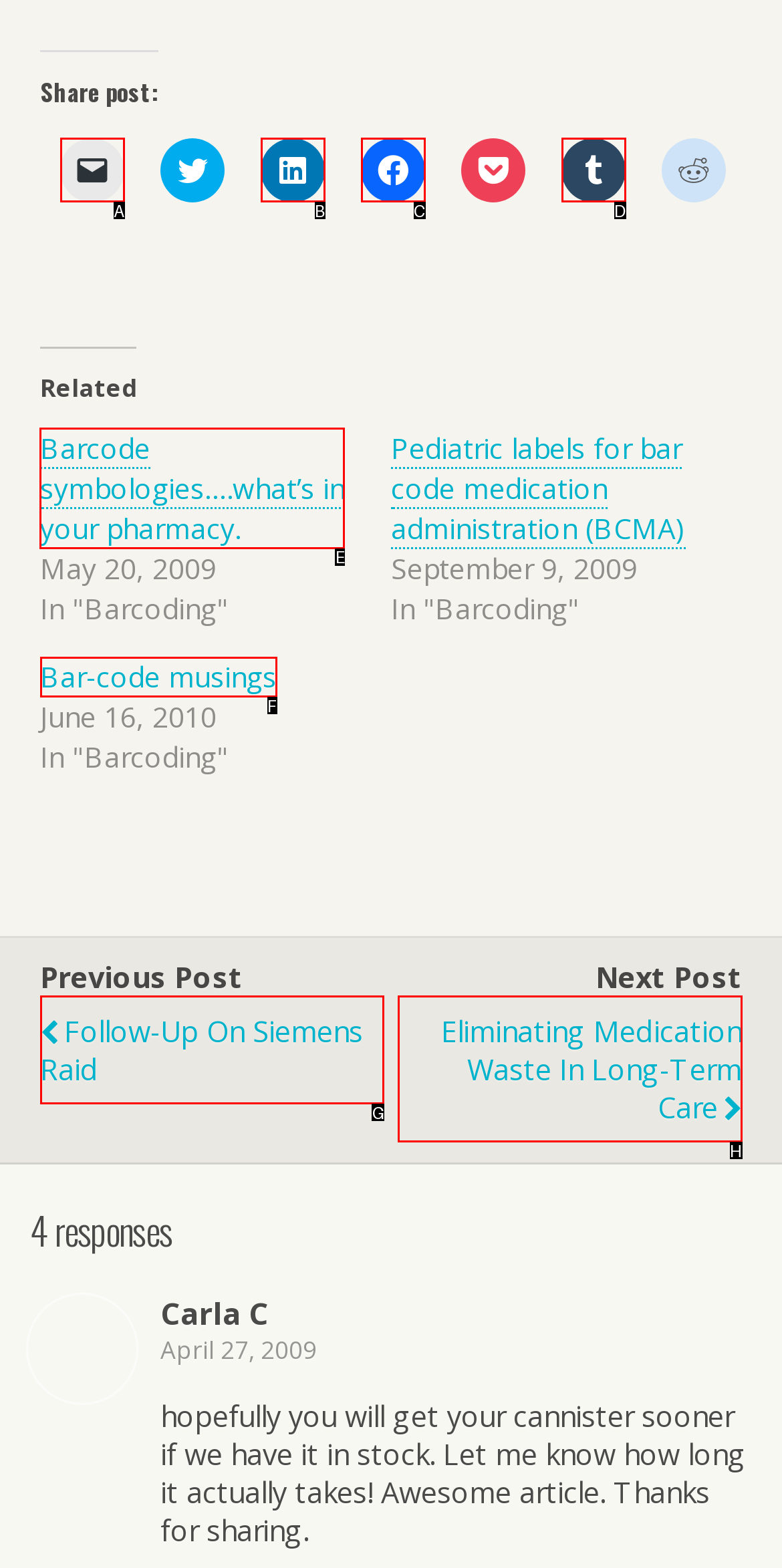Select the letter of the element you need to click to complete this task: View related post 'Barcode symbologies….what’s in your pharmacy'
Answer using the letter from the specified choices.

E